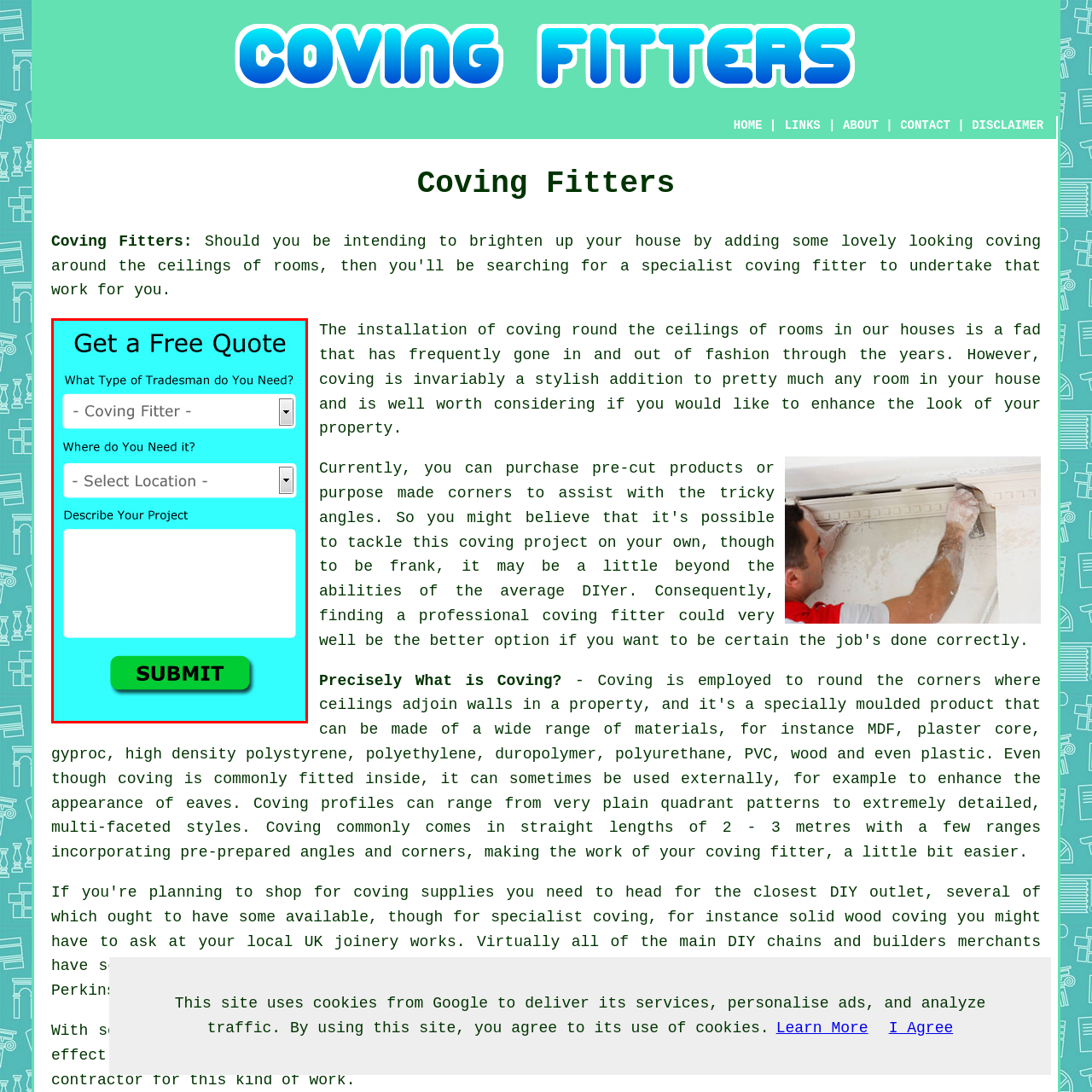What is the color of the 'SUBMIT' button?
Look at the image surrounded by the red border and respond with a one-word or short-phrase answer based on your observation.

Green